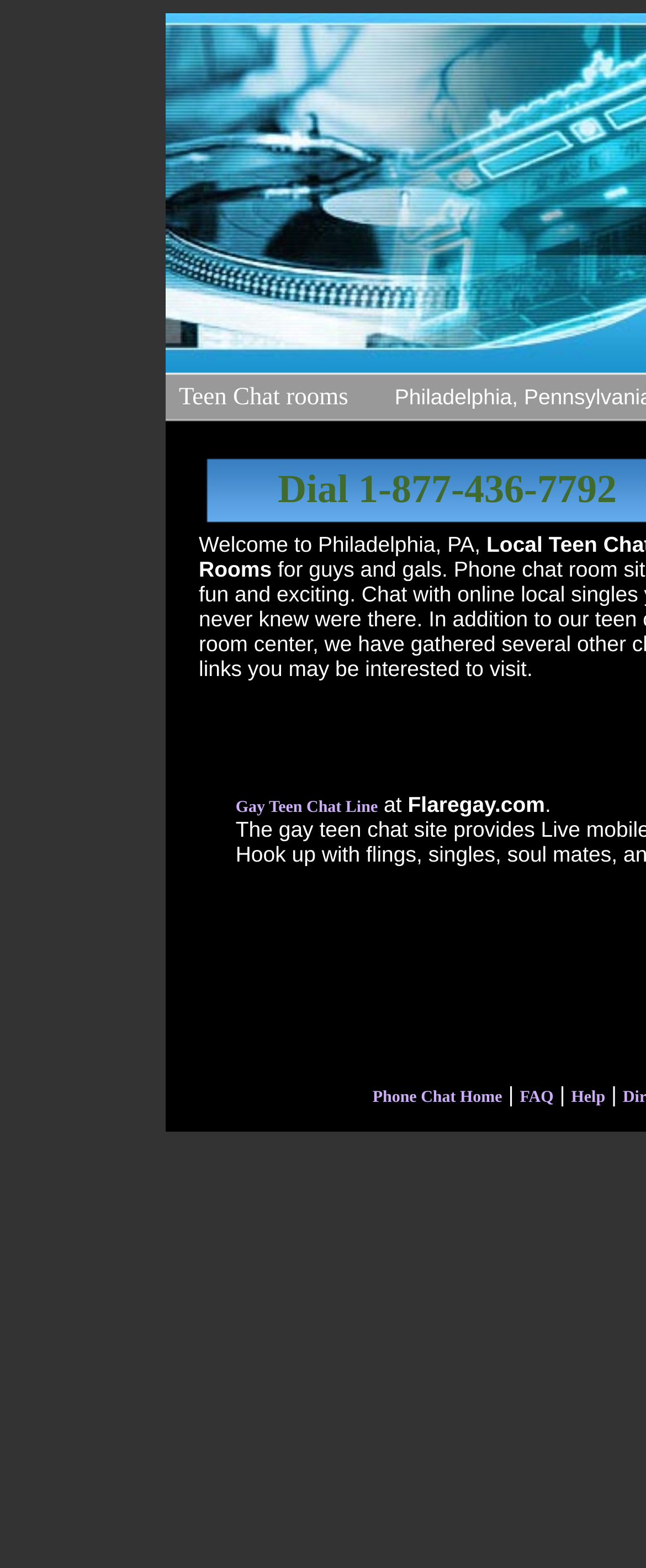Please identify the primary heading of the webpage and give its text content.

Teen Chat rooms